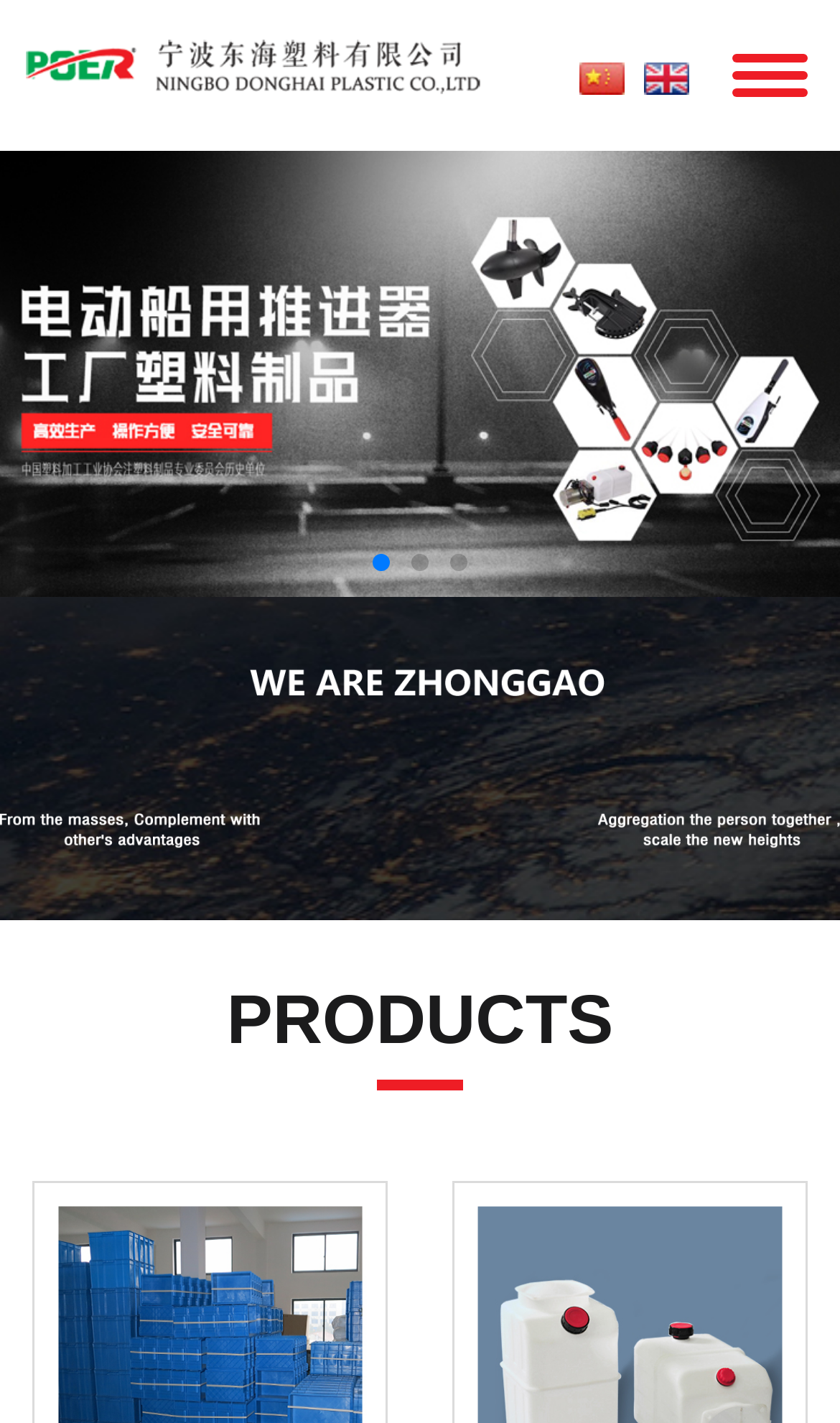Bounding box coordinates are specified in the format (top-left x, top-left y, bottom-right x, bottom-right y). All values are floating point numbers bounded between 0 and 1. Please provide the bounding box coordinate of the region this sentence describes: alt="Logo"

[0.026, 0.0, 0.577, 0.079]